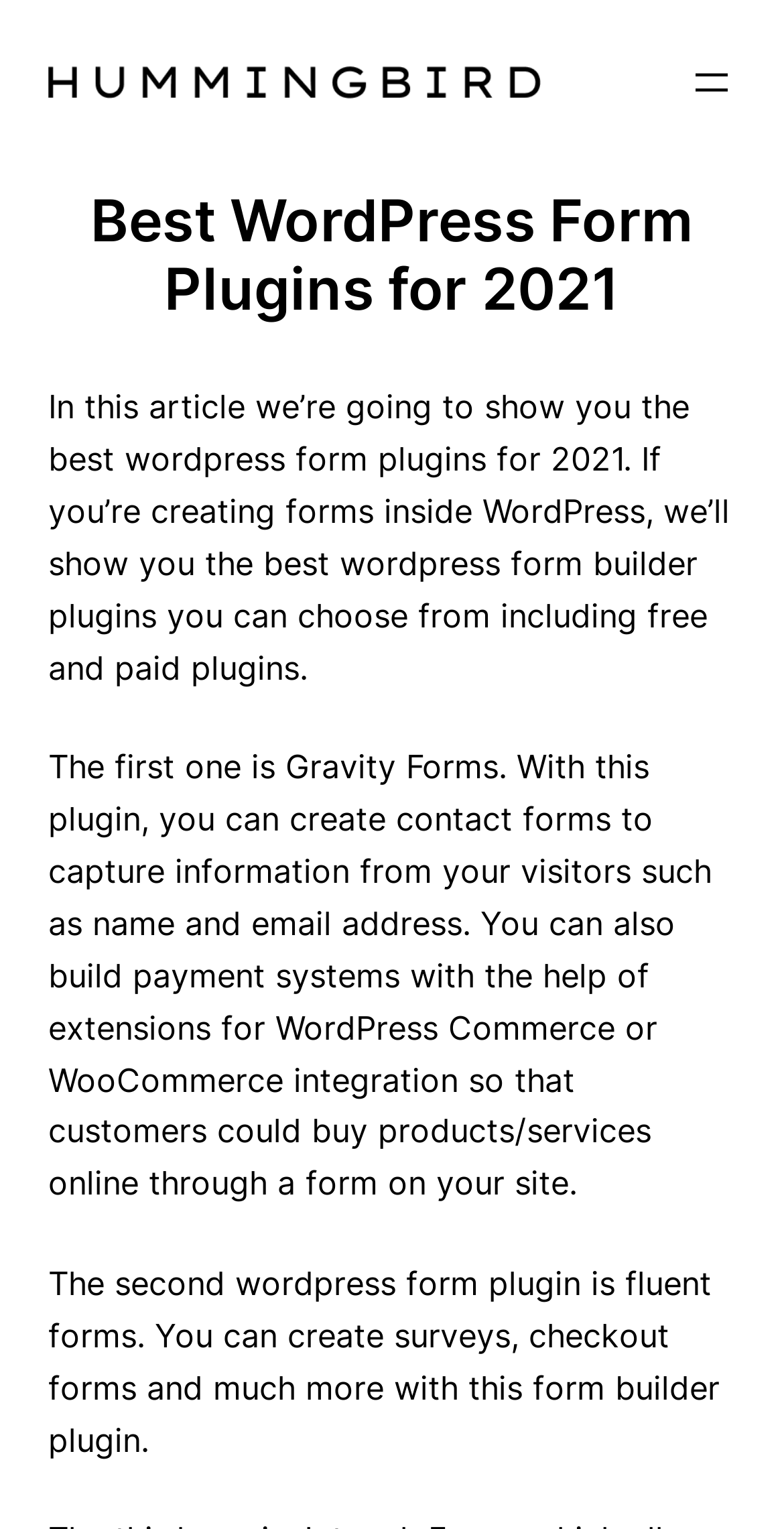Answer the question below using just one word or a short phrase: 
What is the purpose of Gravity Forms?

Create contact forms